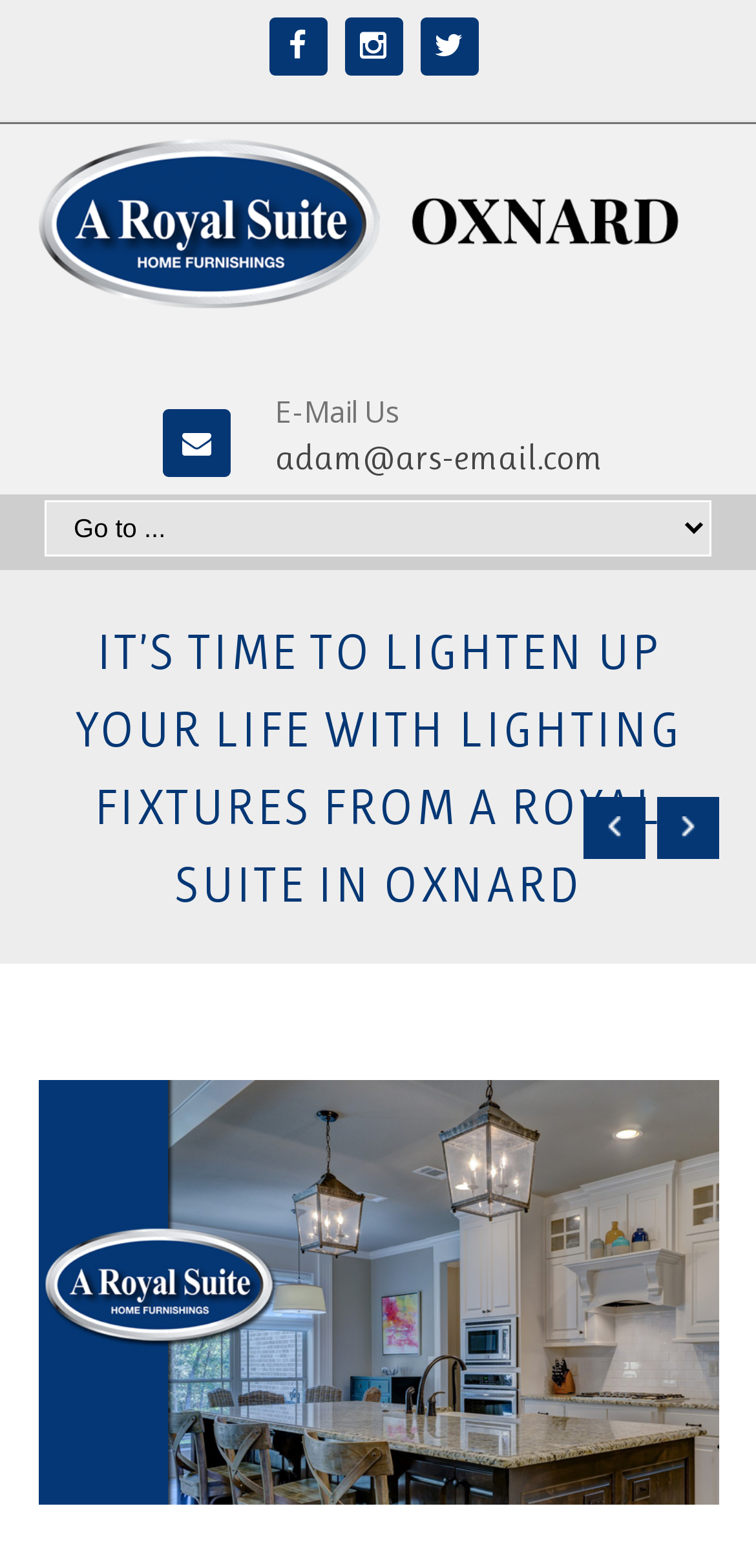What is the main topic of the webpage?
Use the information from the screenshot to give a comprehensive response to the question.

The main topic of the webpage can be inferred from the heading 'IT’S TIME TO LIGHTEN UP YOUR LIFE WITH LIGHTING FIXTURES FROM A ROYAL SUITE IN OXNARD', which suggests that the webpage is about lighting fixtures.